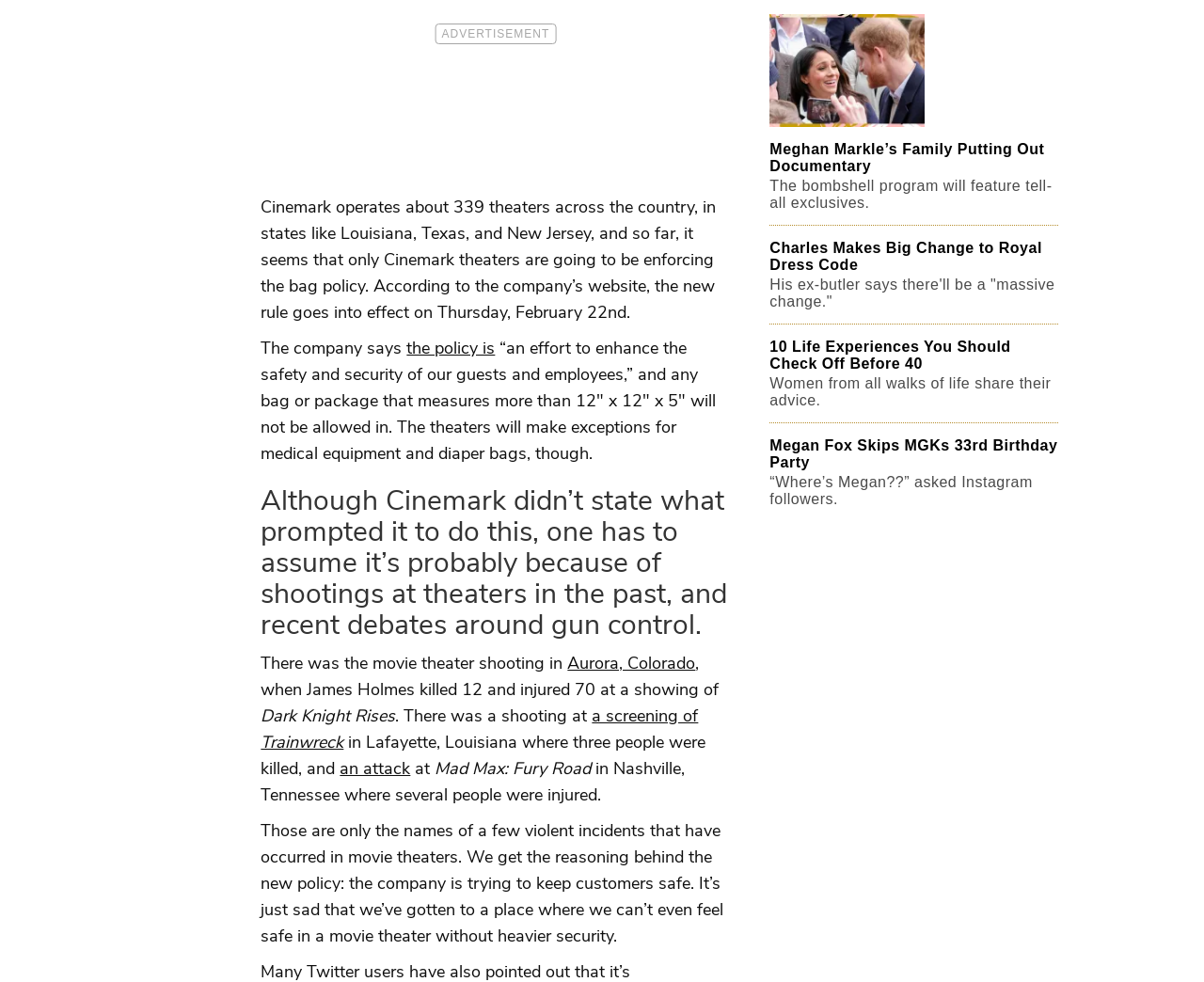Consider the image and give a detailed and elaborate answer to the question: 
What is the topic of the article above the fold?

The main article on the webpage discusses Cinemark's new bag policy, which prohibits bags over 12x12x5 inches, and explores the possible reasons behind this decision, including past violent incidents in movie theaters.